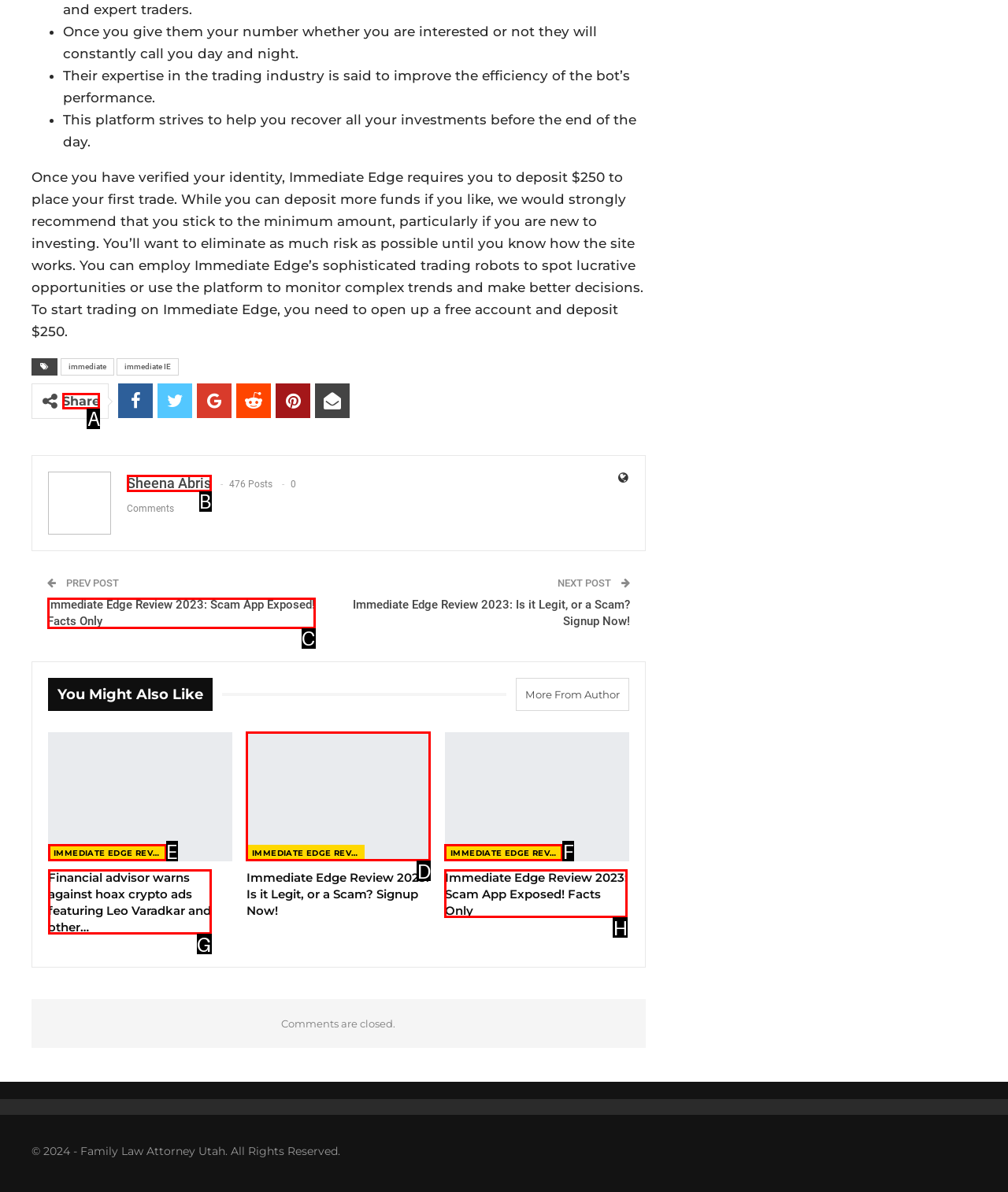For the task: Click on the 'Contact Us' link, identify the HTML element to click.
Provide the letter corresponding to the right choice from the given options.

None